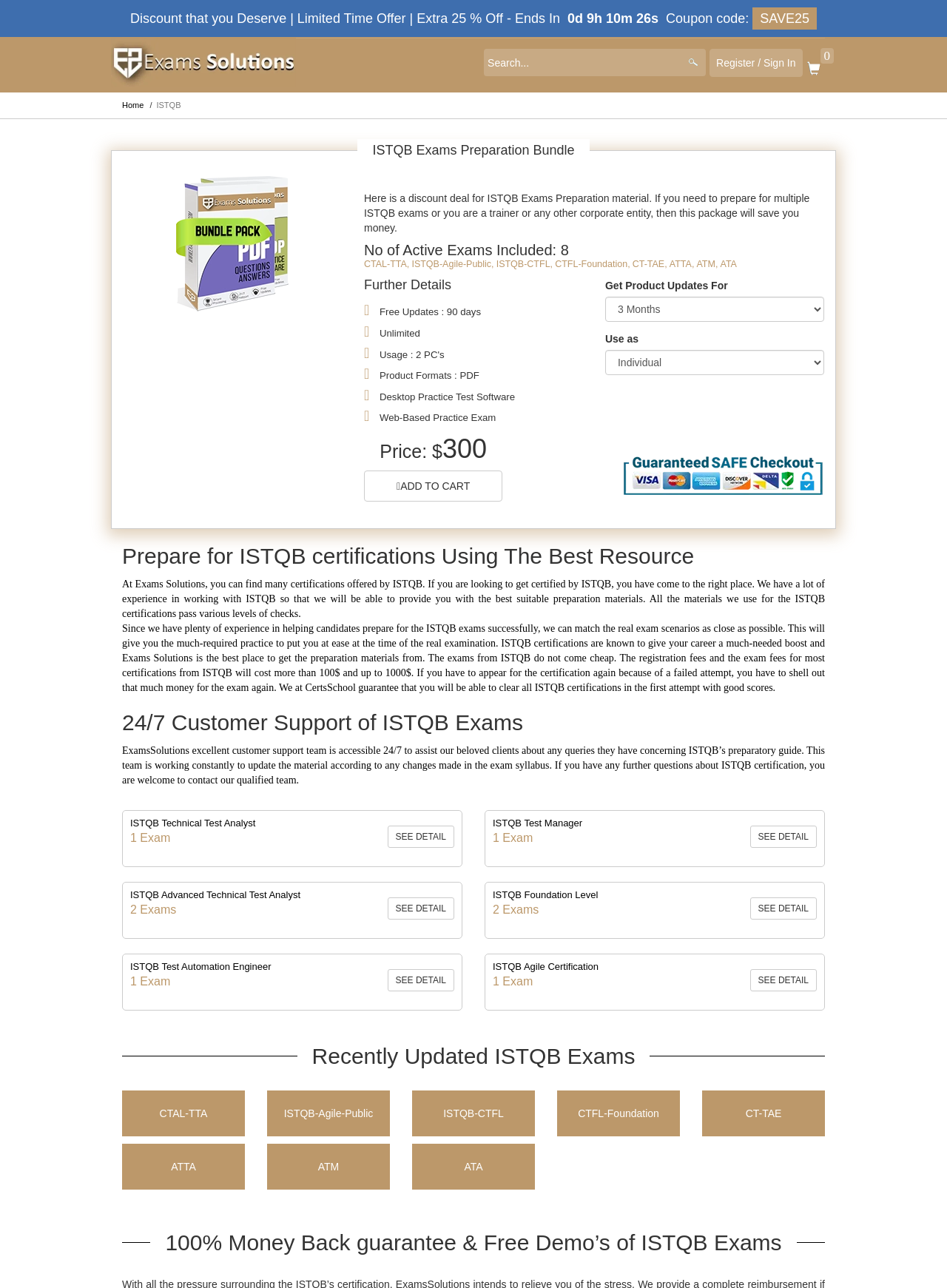Utilize the details in the image to give a detailed response to the question: How many active exams are included in the ISTQB Exams Preparation Bundle?

The number of active exams is mentioned in the StaticText 'No of Active Exams Included: 8'.